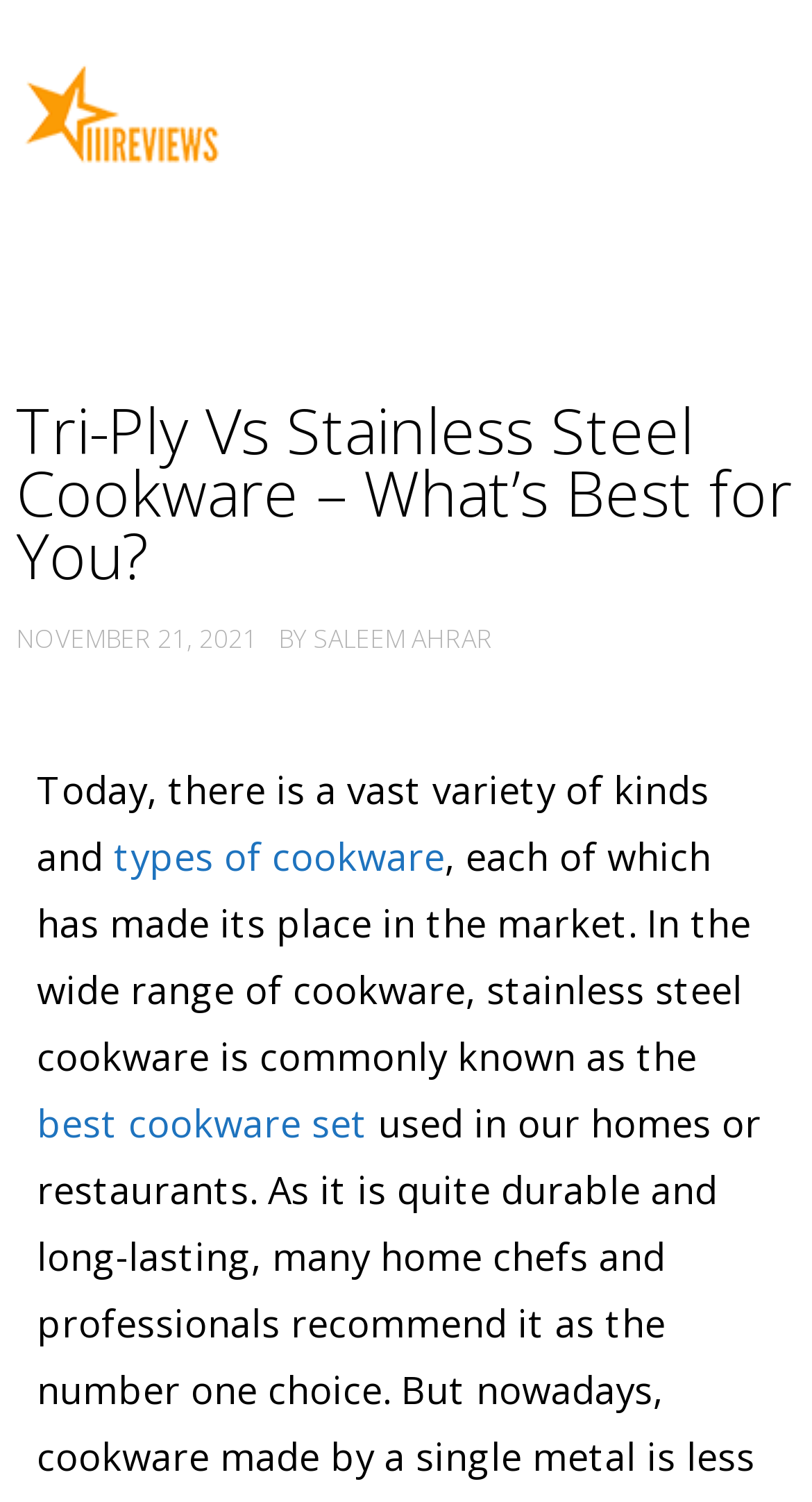Please reply to the following question with a single word or a short phrase:
Who is the author of this article?

SALEEM AHRAR